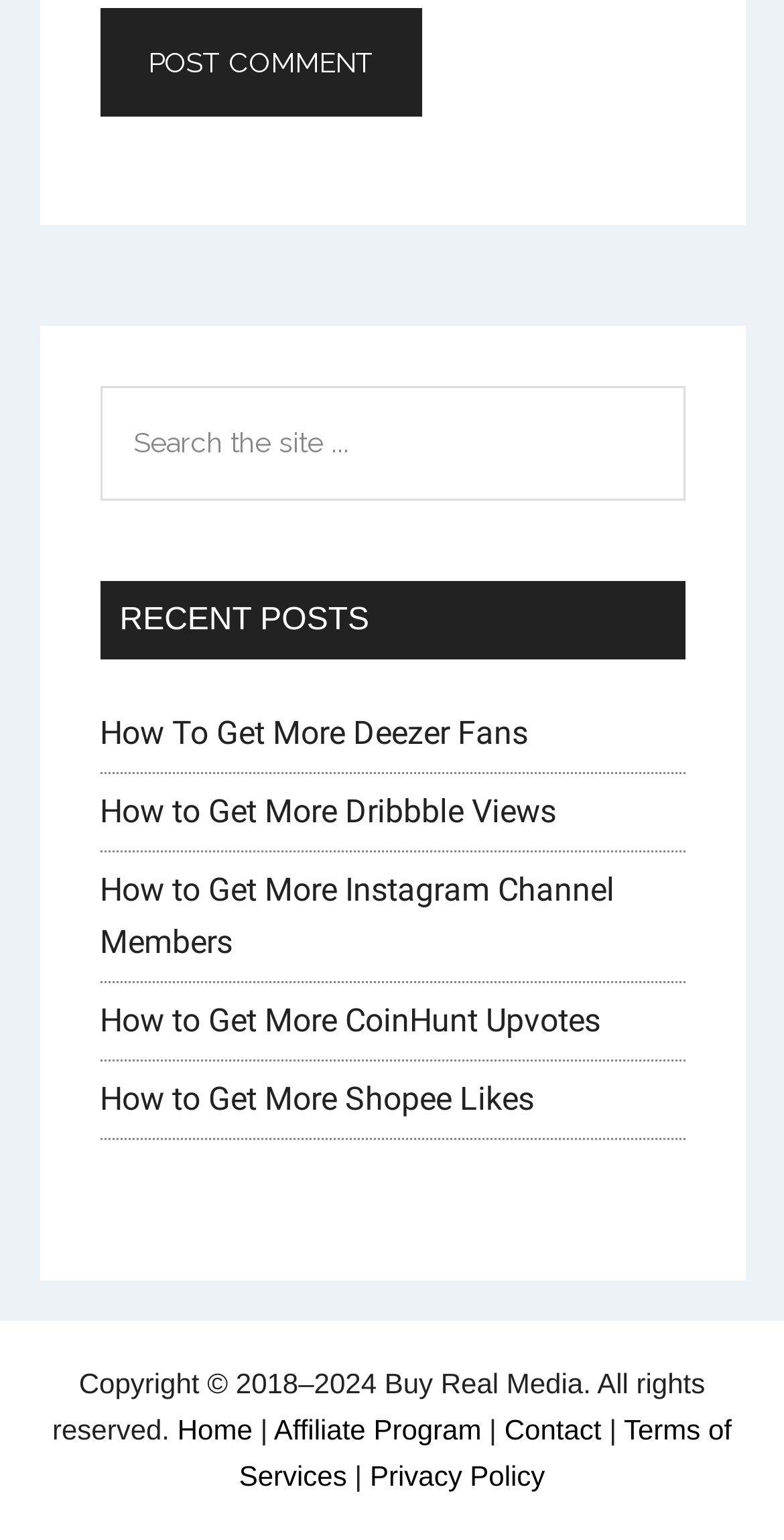Using the information in the image, give a detailed answer to the following question: What is the purpose of the button at the top?

The button at the top has the text 'POST COMMENT' and is likely used to submit a comment on the webpage.